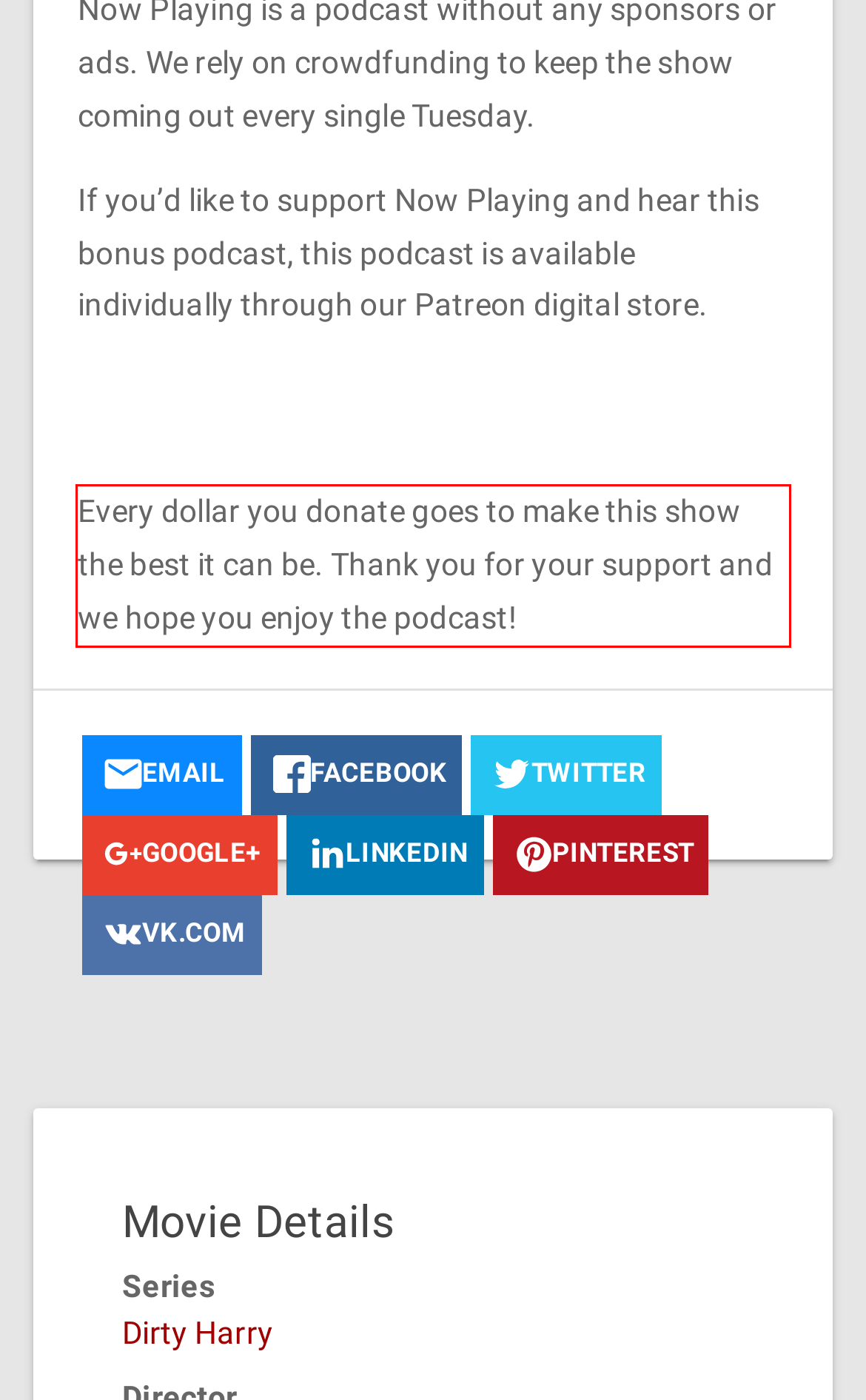Please extract the text content within the red bounding box on the webpage screenshot using OCR.

Every dollar you donate goes to make this show the best it can be. Thank you for your support and we hope you enjoy the podcast!